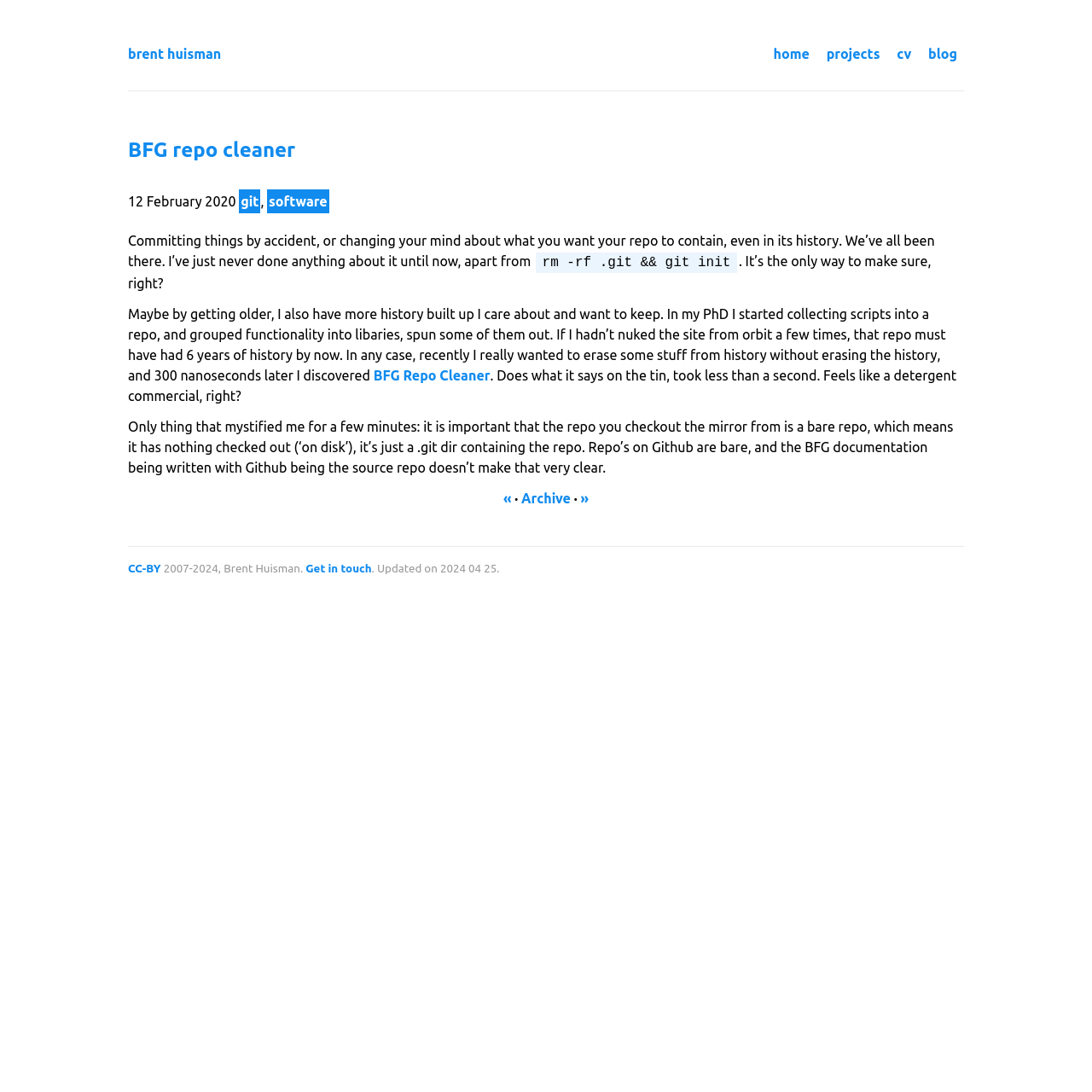Please specify the bounding box coordinates of the clickable section necessary to execute the following command: "go to home page".

[0.708, 0.042, 0.741, 0.056]